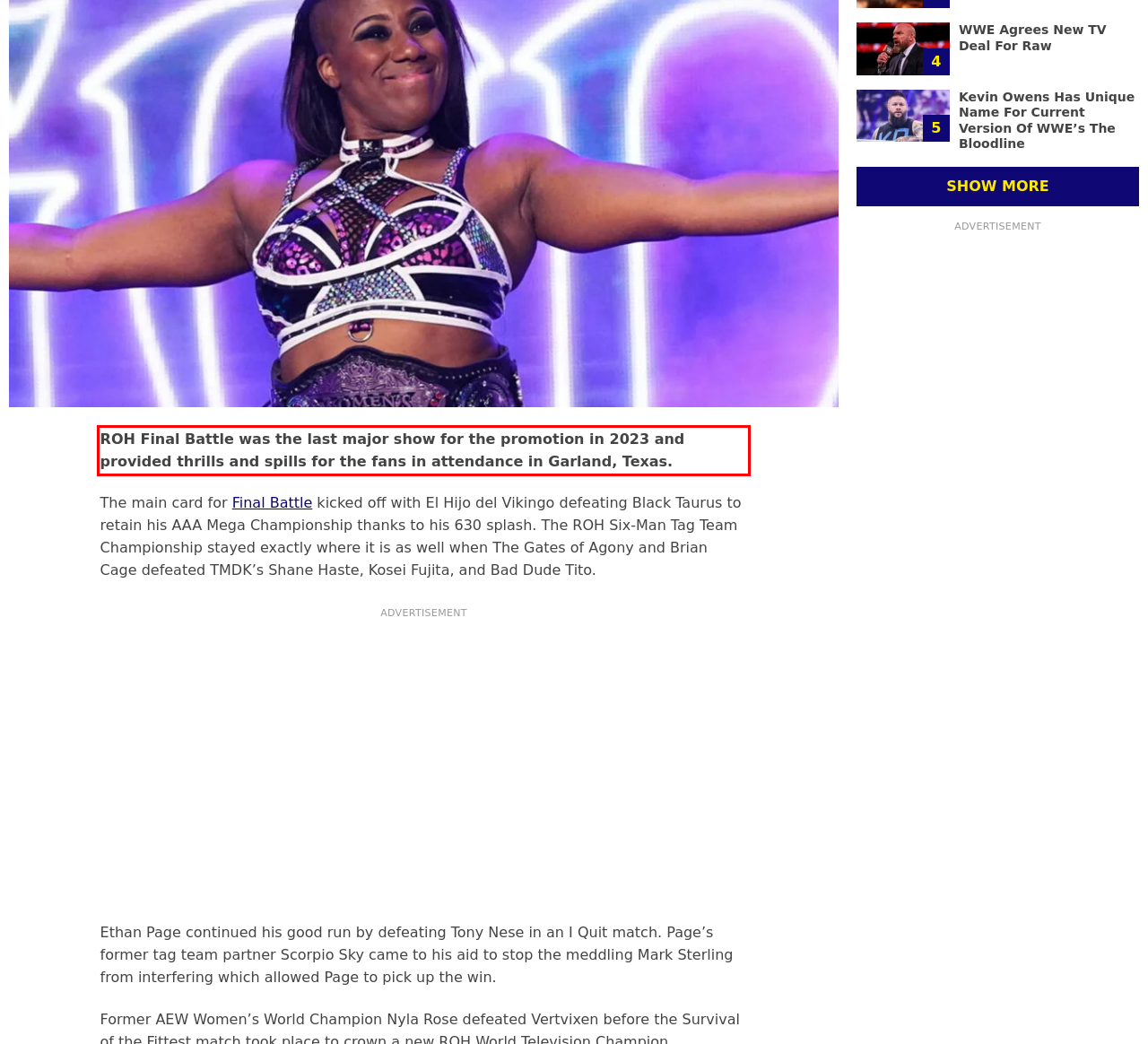In the screenshot of the webpage, find the red bounding box and perform OCR to obtain the text content restricted within this red bounding box.

ROH Final Battle was the last major show for the promotion in 2023 and provided thrills and spills for the fans in attendance in Garland, Texas.